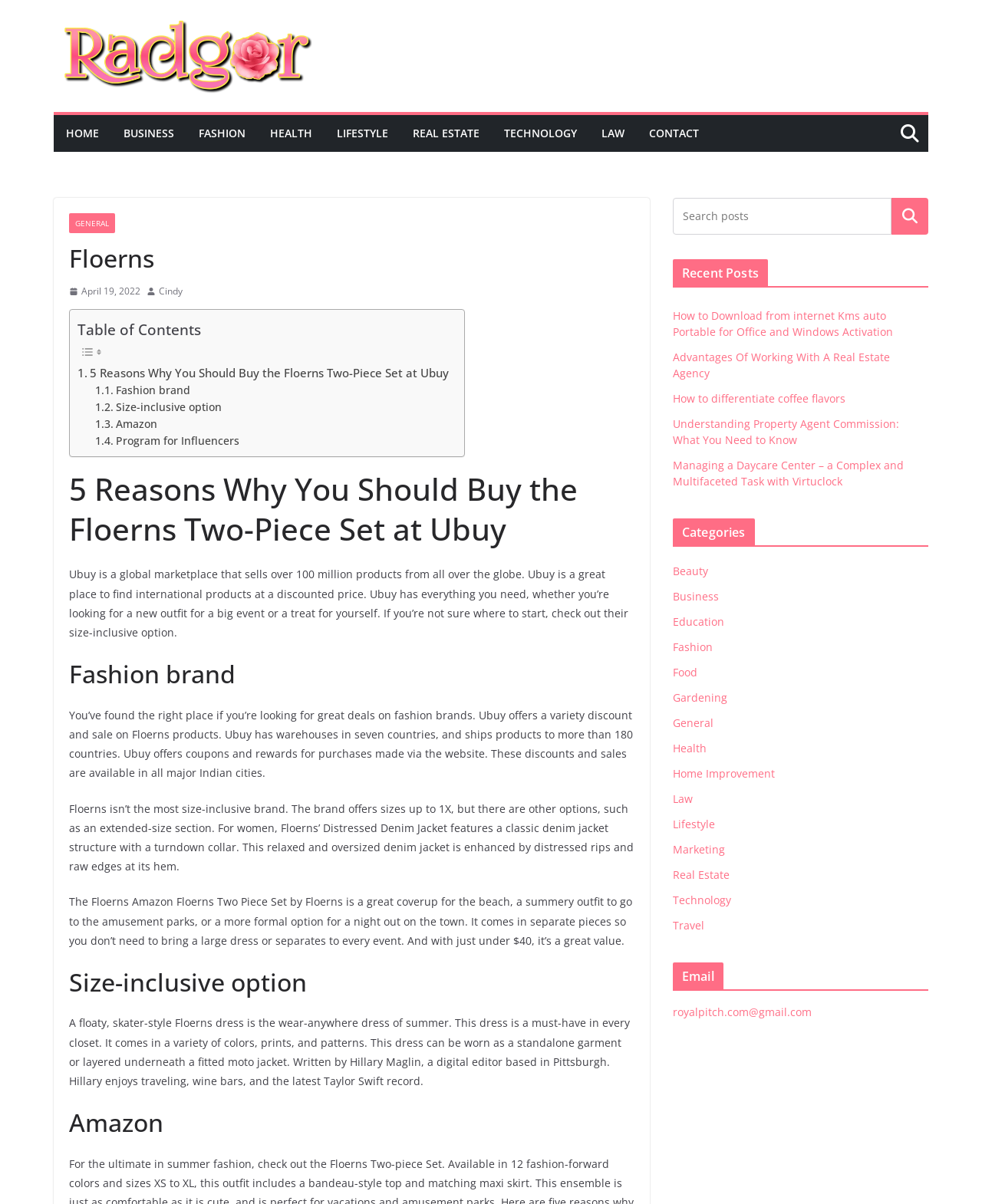Identify the bounding box for the element characterized by the following description: "Search".

[0.908, 0.164, 0.945, 0.195]